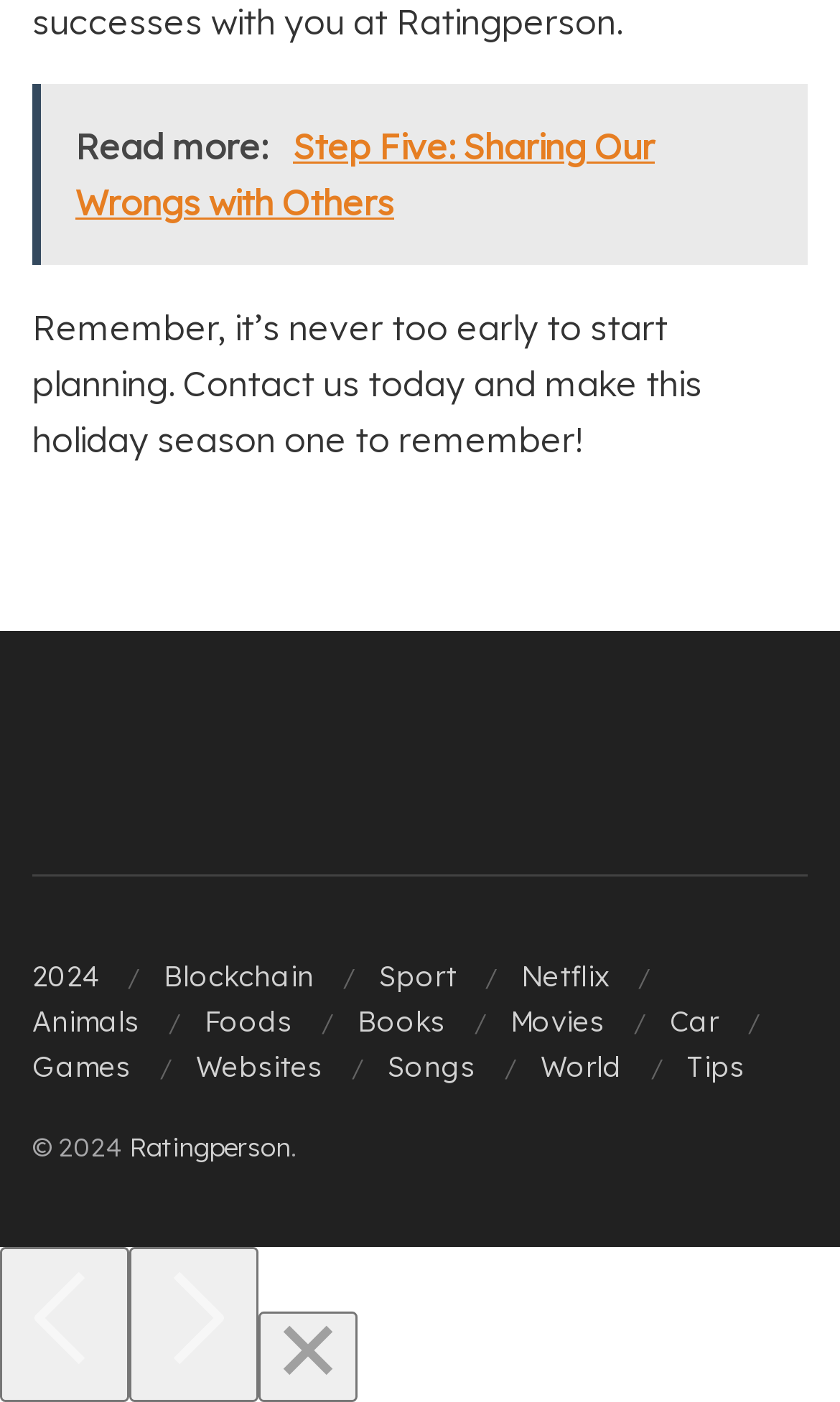Can you determine the bounding box coordinates of the area that needs to be clicked to fulfill the following instruction: "Click on 'Read more:  Step Five: Sharing Our Wrongs with Others'"?

[0.038, 0.061, 0.962, 0.19]